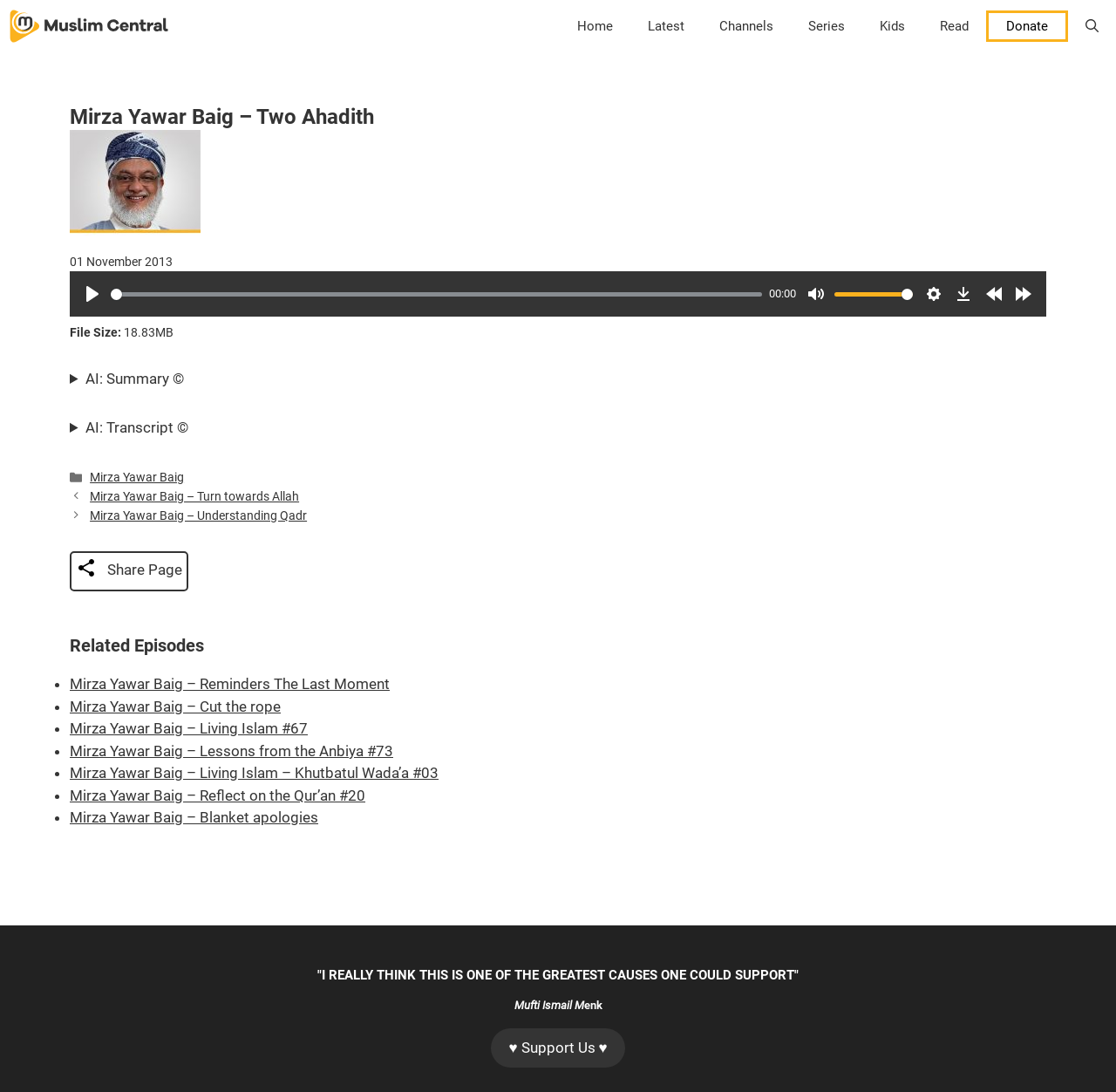Create an in-depth description of the webpage, covering main sections.

This webpage is about an audio lecture by Mirza Yawar Baig, titled "Two Ahadith". At the top, there is a navigation bar with links to "Home", "Latest", "Channels", "Series", "Kids", "Read", and "Donate". On the right side of the navigation bar, there is a search bar. 

Below the navigation bar, there is a main content area that takes up most of the page. At the top of this area, there is a header with the title of the lecture, "Mirza Yawar Baig – Two Ahadith", and an image of Mirza Yawar Baig. The date of the lecture, "01 November 2013", is also displayed.

Underneath the header, there are audio controls, including a play button, a seek slider, a timer, a mute button, a volume slider, and a settings button. There is also a download link and buttons to rewind and forward 10 seconds.

Below the audio controls, there is a section with details about the lecture, including the file size, "18.83MB". There are also two disclosure triangles, one for a summary and one for a transcript, which can be expanded to reveal more information.

Further down, there is a footer area with links to categories, including "Mirza Yawar Baig", and a list of related posts, including "Mirza Yawar Baig – Turn towards Allah" and "Mirza Yawar Baig – Understanding Qadr". There is also an image and a "Share Page" button.

The webpage also features a section titled "Related Episodes", which lists several related lectures by Mirza Yawar Baig, including "Reminders The Last Moment", "Cut the rope", and "Living Islam #67".

At the very bottom of the page, there are three headings, one with a quote, and two with the name "Mufti Ismail Menk". There is also a link to "♥ Support Us ♥".